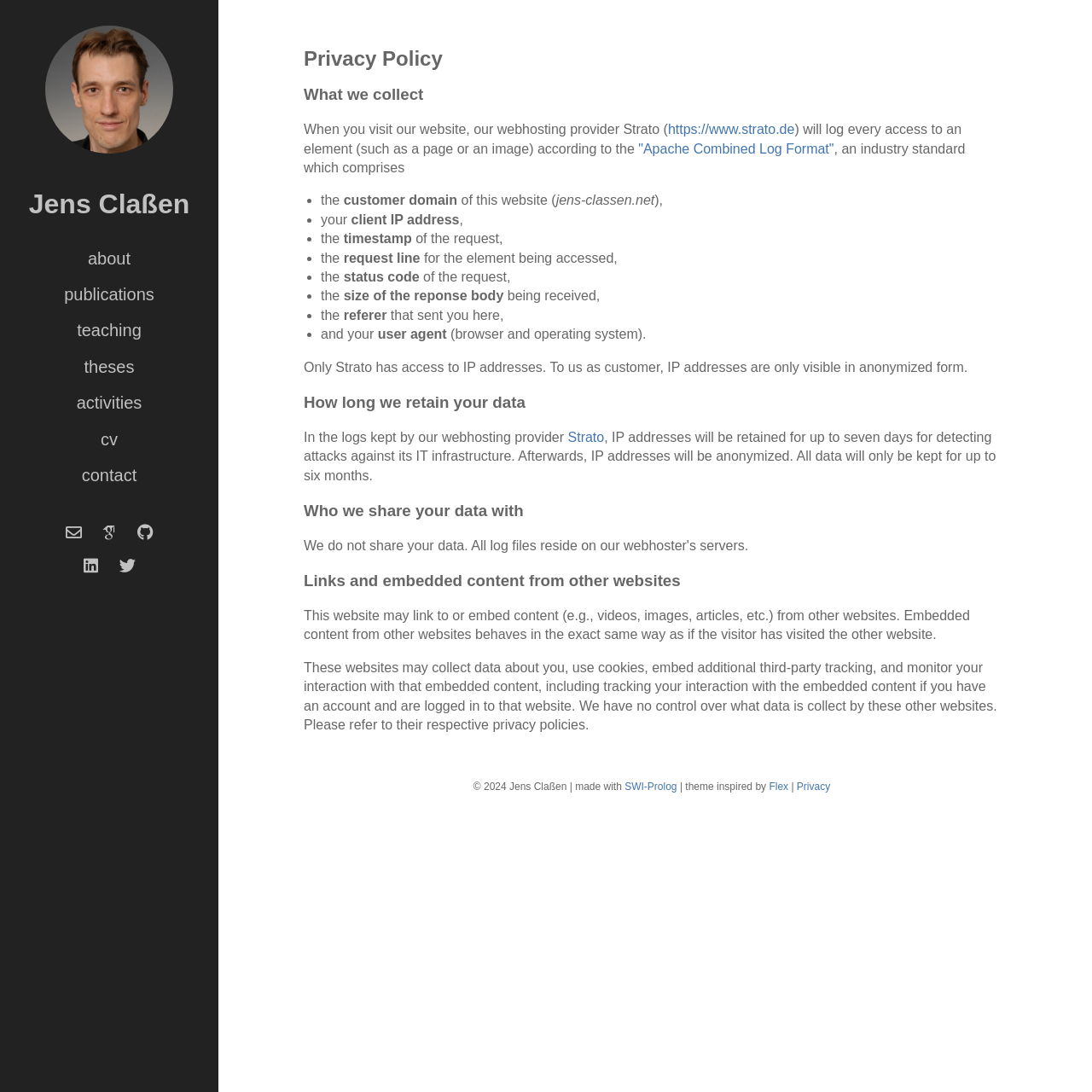What data is collected when visiting the website?
Using the image as a reference, deliver a detailed and thorough answer to the question.

According to the 'Privacy Policy' section, when visiting the website, the webhosting provider Strato will log every access to an element, which includes data such as IP address, client domain, timestamp, request line, status code, size of the response body, referer, and user agent.